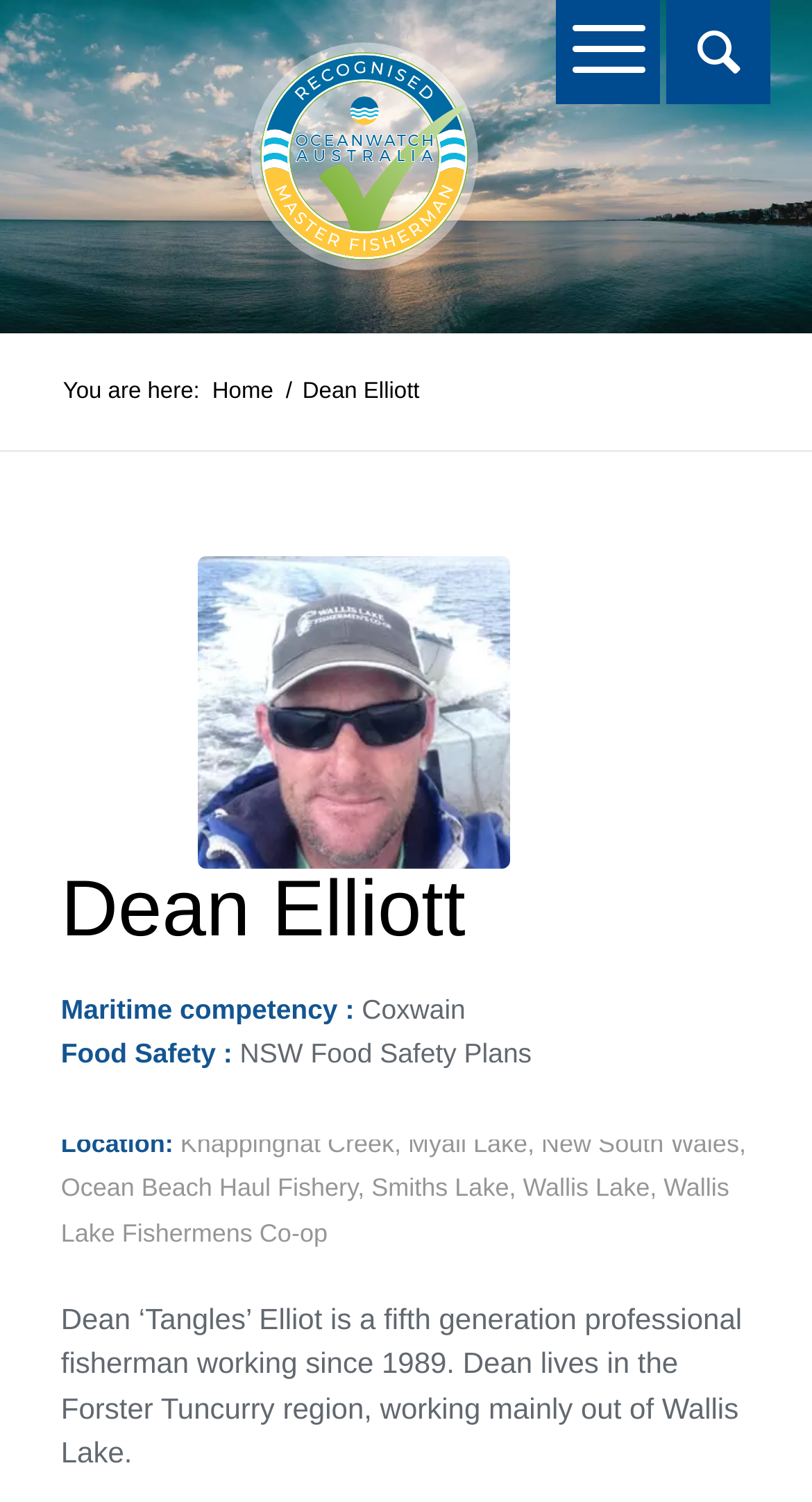What is Dean Elliott's maritime competency?
Using the visual information, answer the question in a single word or phrase.

Coxwain